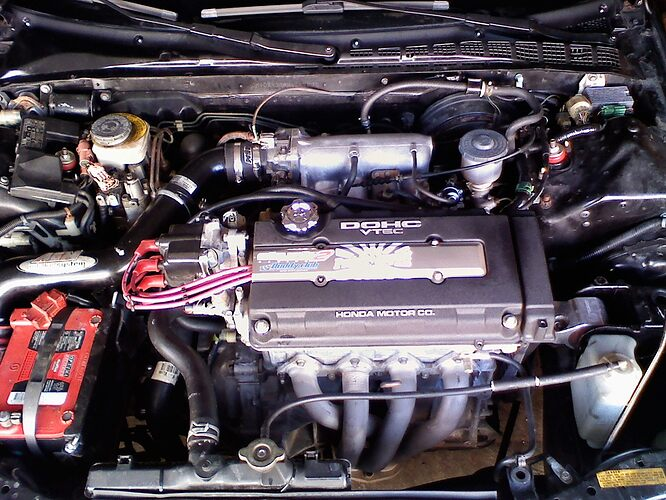Provide a brief response to the question using a single word or phrase: 
What is the color of the battery?

Red